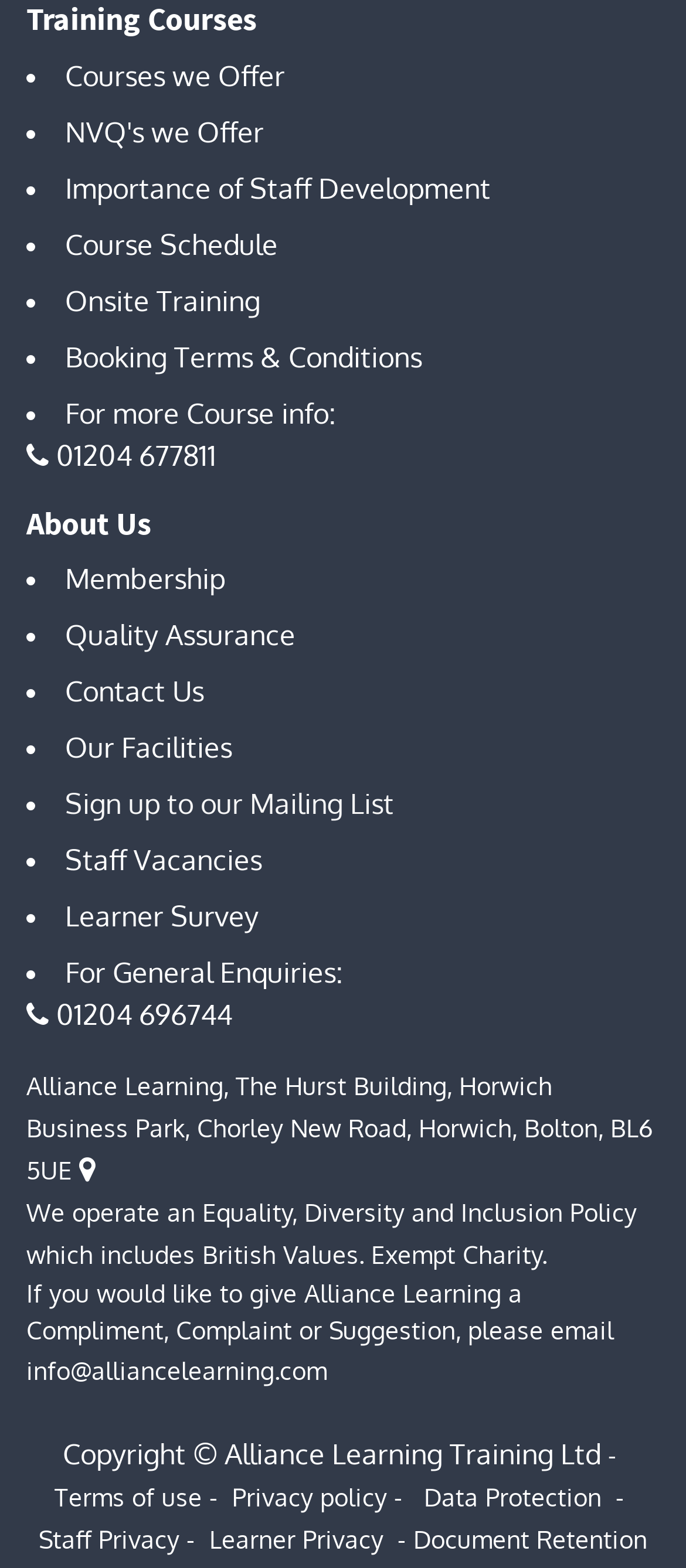Can you give a comprehensive explanation to the question given the content of the image?
What is the policy of Alliance Learning regarding equality and diversity?

According to the webpage, Alliance Learning operates an Equality, Diversity and Inclusion Policy, which includes British Values, indicating the organization's commitment to promoting equality, diversity, and inclusion in its services and operations.